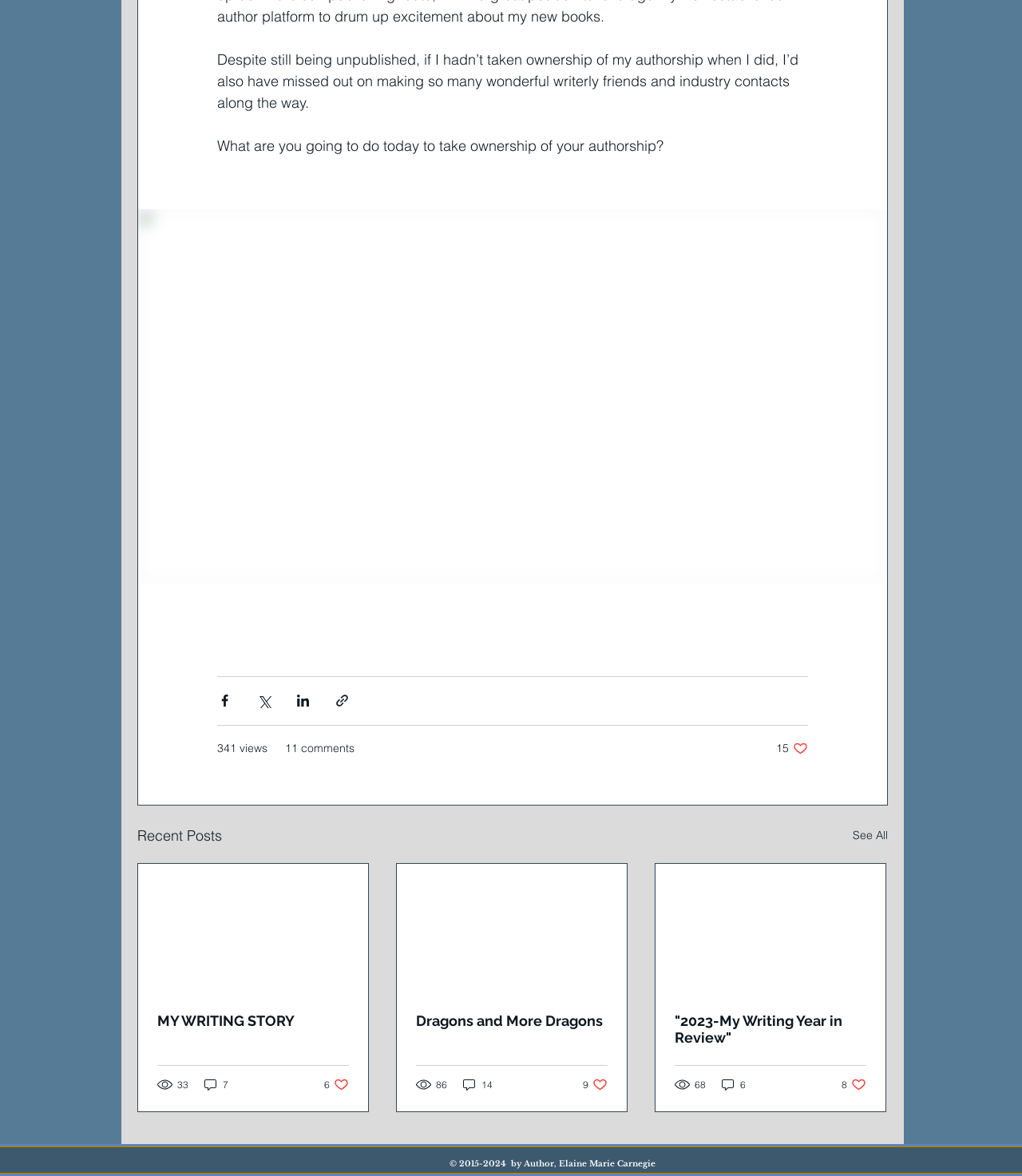Identify the bounding box coordinates of the section to be clicked to complete the task described by the following instruction: "View recent posts". The coordinates should be four float numbers between 0 and 1, formatted as [left, top, right, bottom].

[0.134, 0.7, 0.217, 0.72]